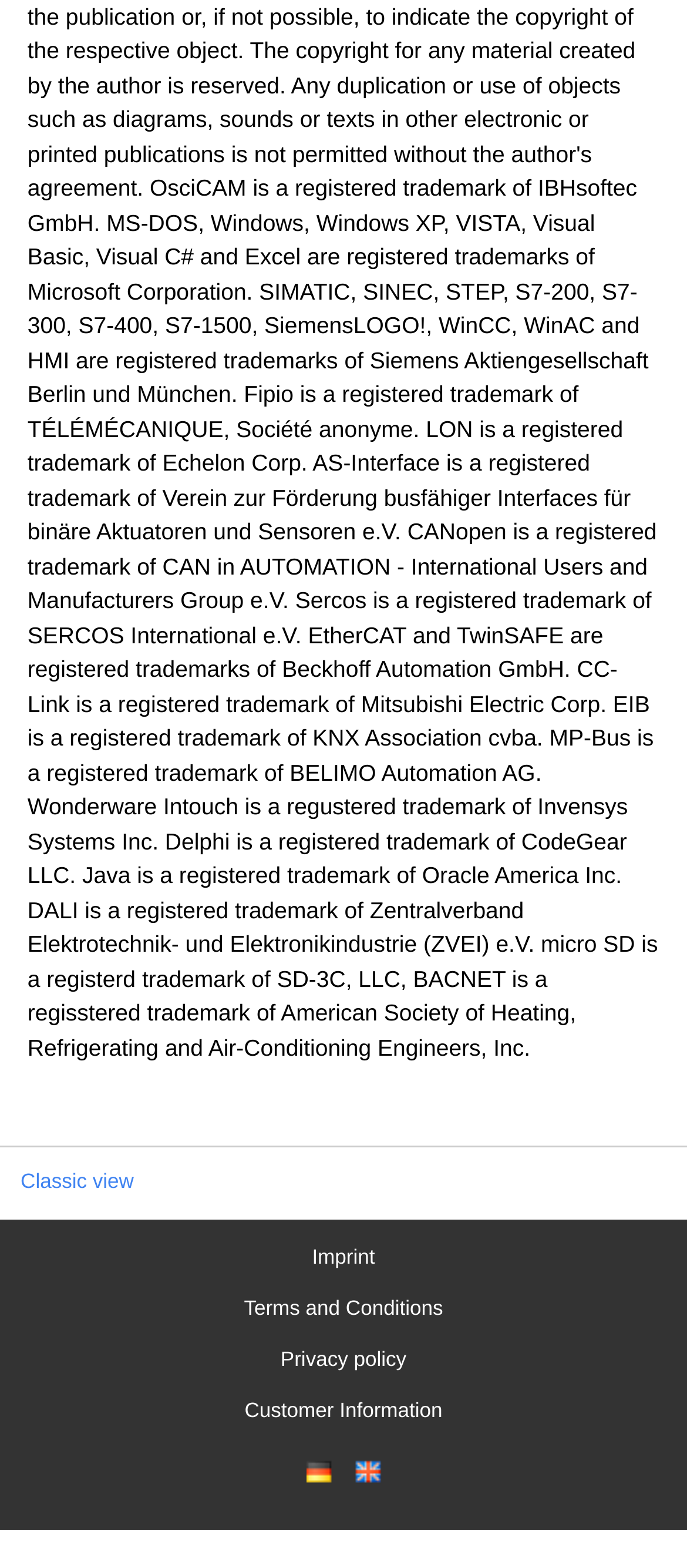What is the purpose of the links in the contentinfo section?
Use the screenshot to answer the question with a single word or phrase.

Legal and information